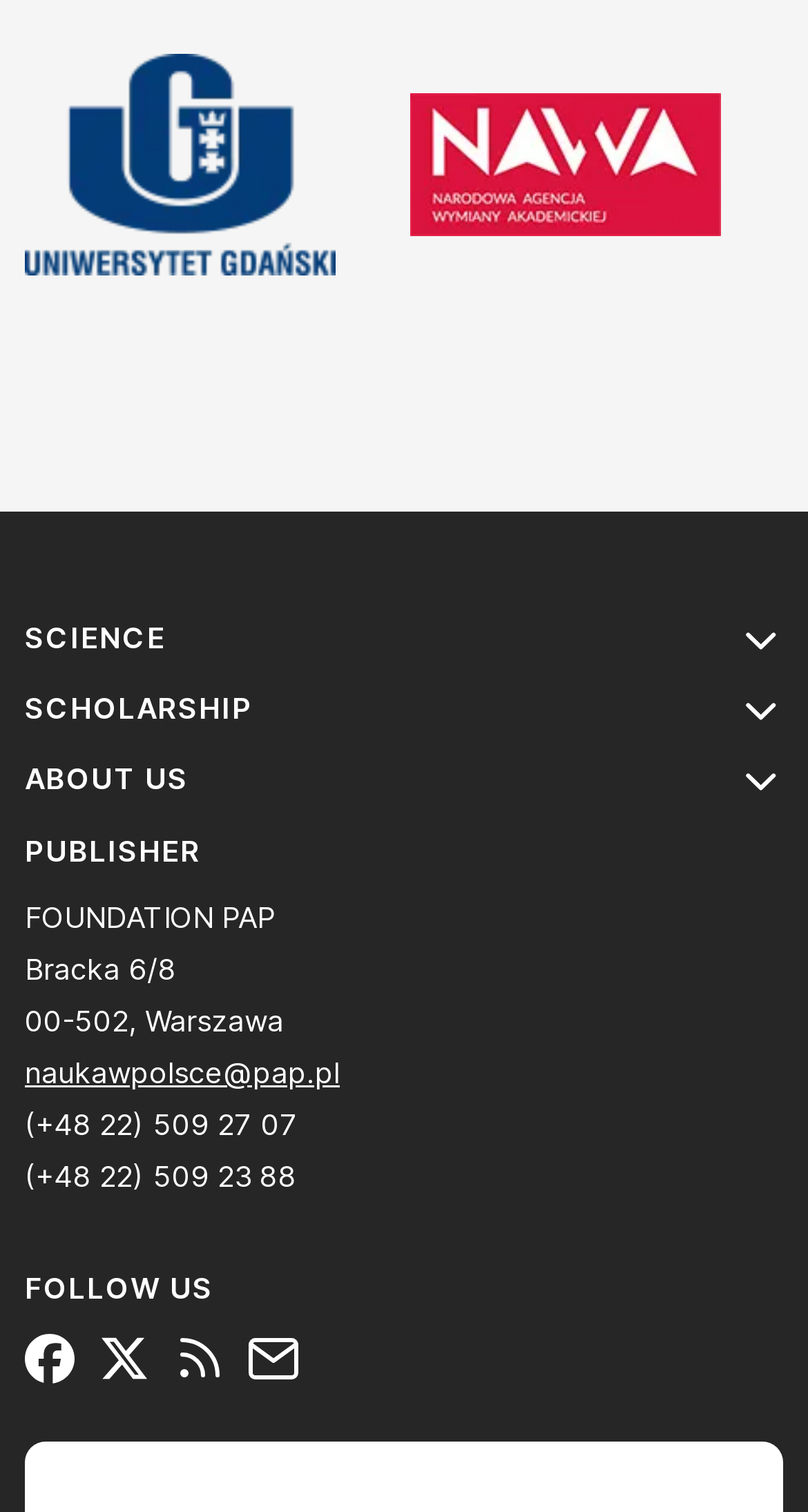Respond with a single word or phrase:
What is the address of the foundation?

Bracka 6/8, 00-502, Warszawa